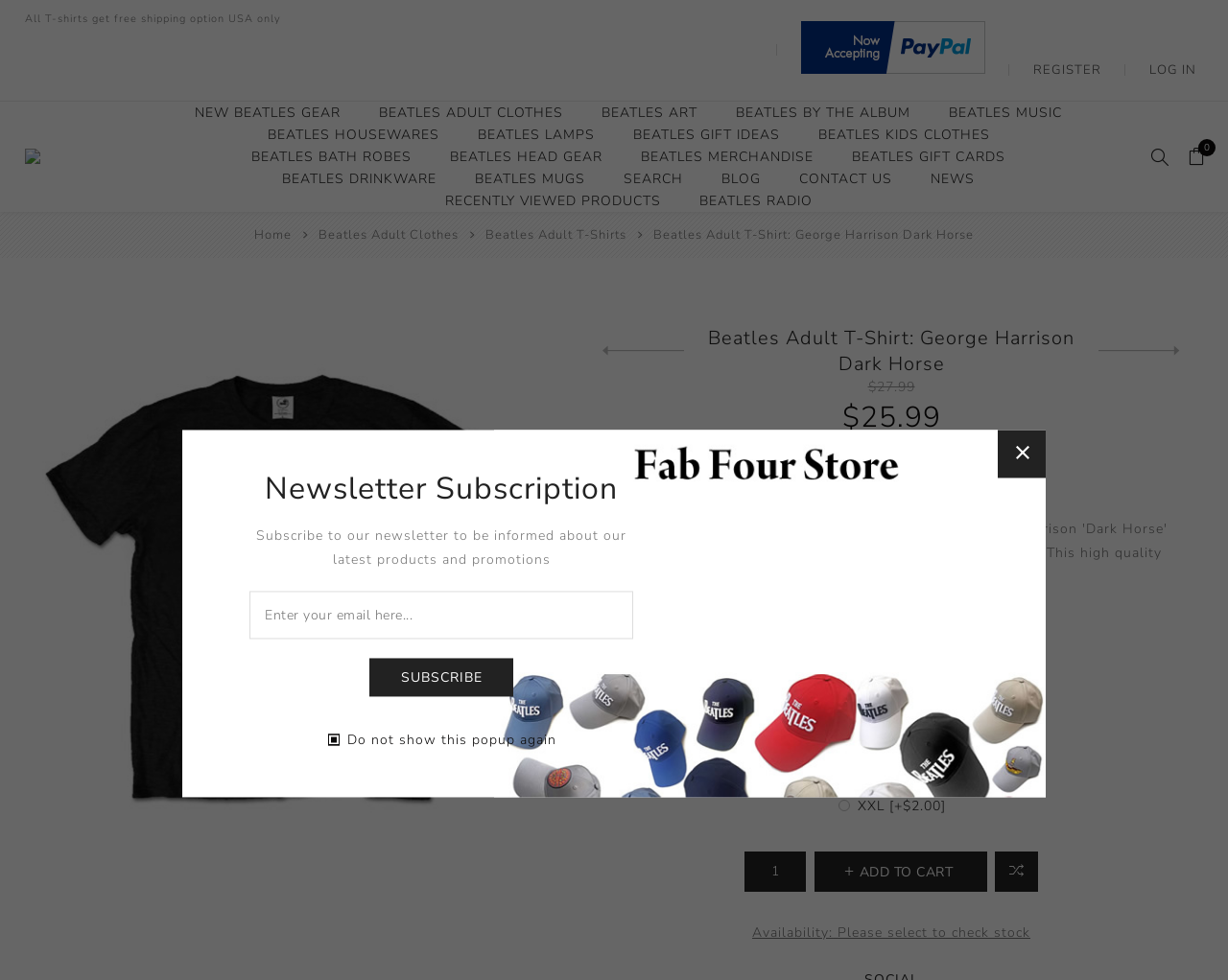Locate the bounding box coordinates of the segment that needs to be clicked to meet this instruction: "Subscribe to newsletter".

[0.301, 0.672, 0.418, 0.711]